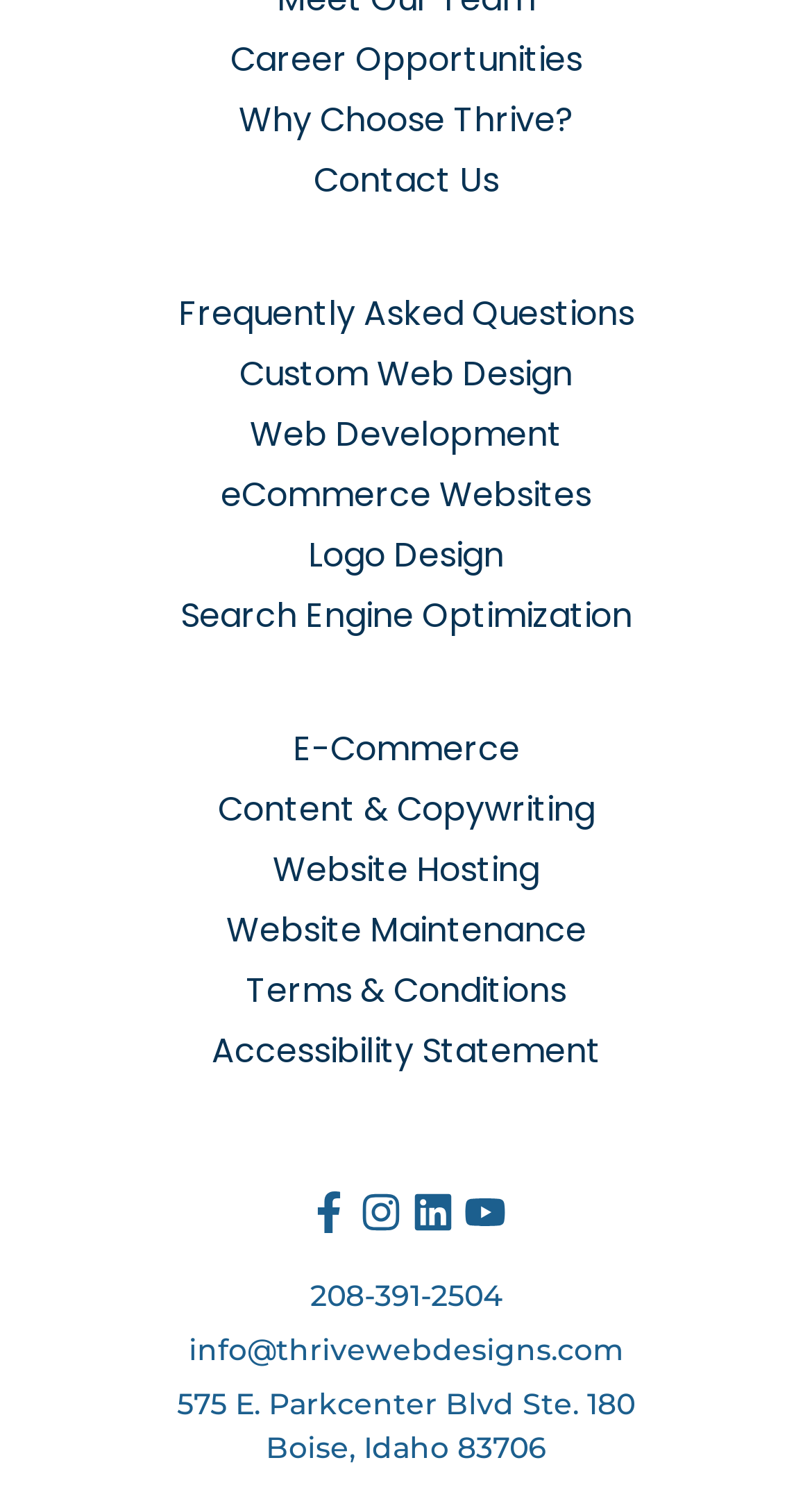Please identify the bounding box coordinates of the clickable region that I should interact with to perform the following instruction: "Check the Terms & Conditions". The coordinates should be expressed as four float numbers between 0 and 1, i.e., [left, top, right, bottom].

[0.077, 0.648, 0.923, 0.682]